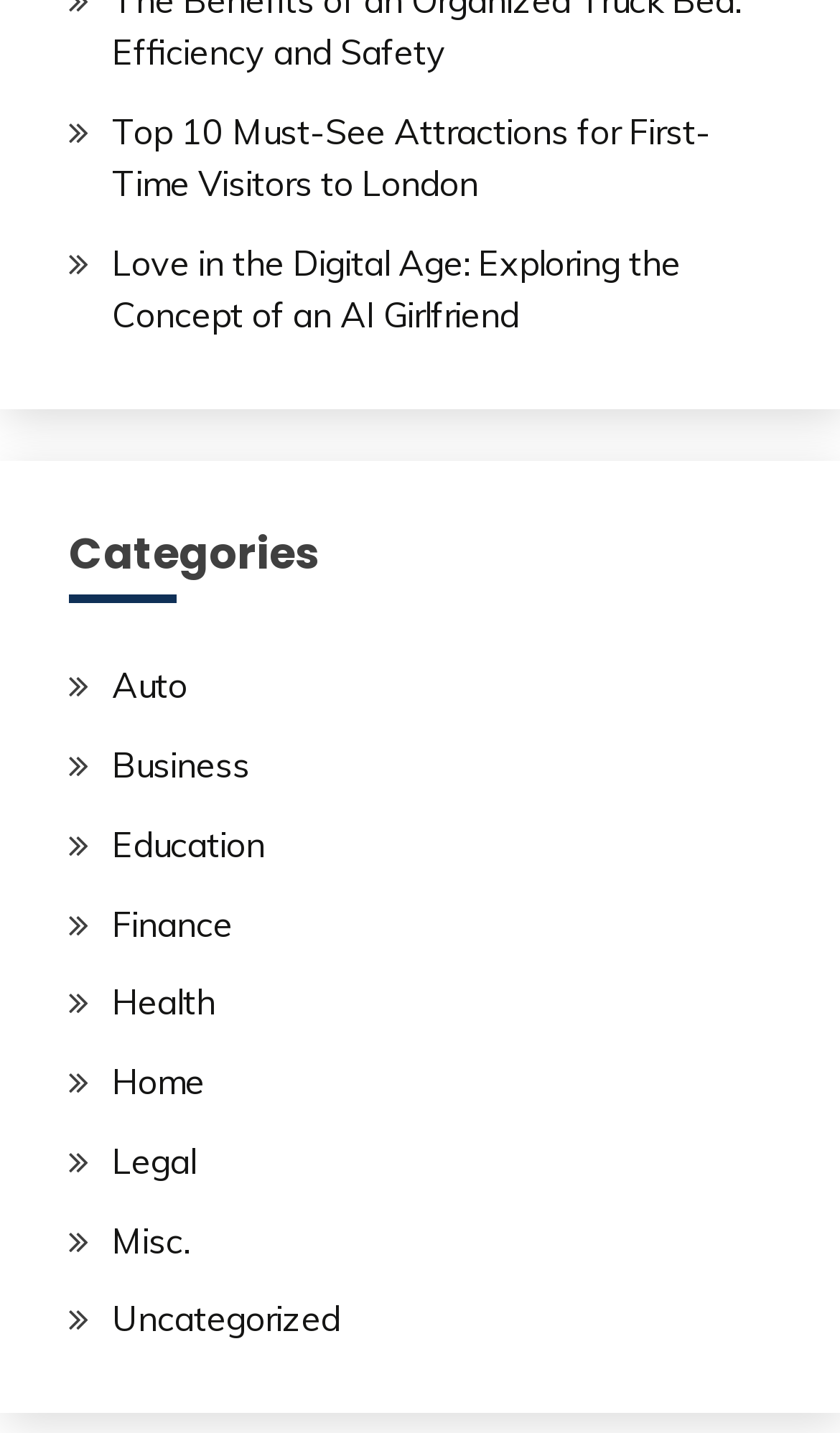How many categories are listed on the webpage?
Give a detailed explanation using the information visible in the image.

I counted the number of link elements under the 'Categories' heading and found 9 categories: Auto, Business, Education, Finance, Health, Home, Legal, Misc., and Uncategorized.